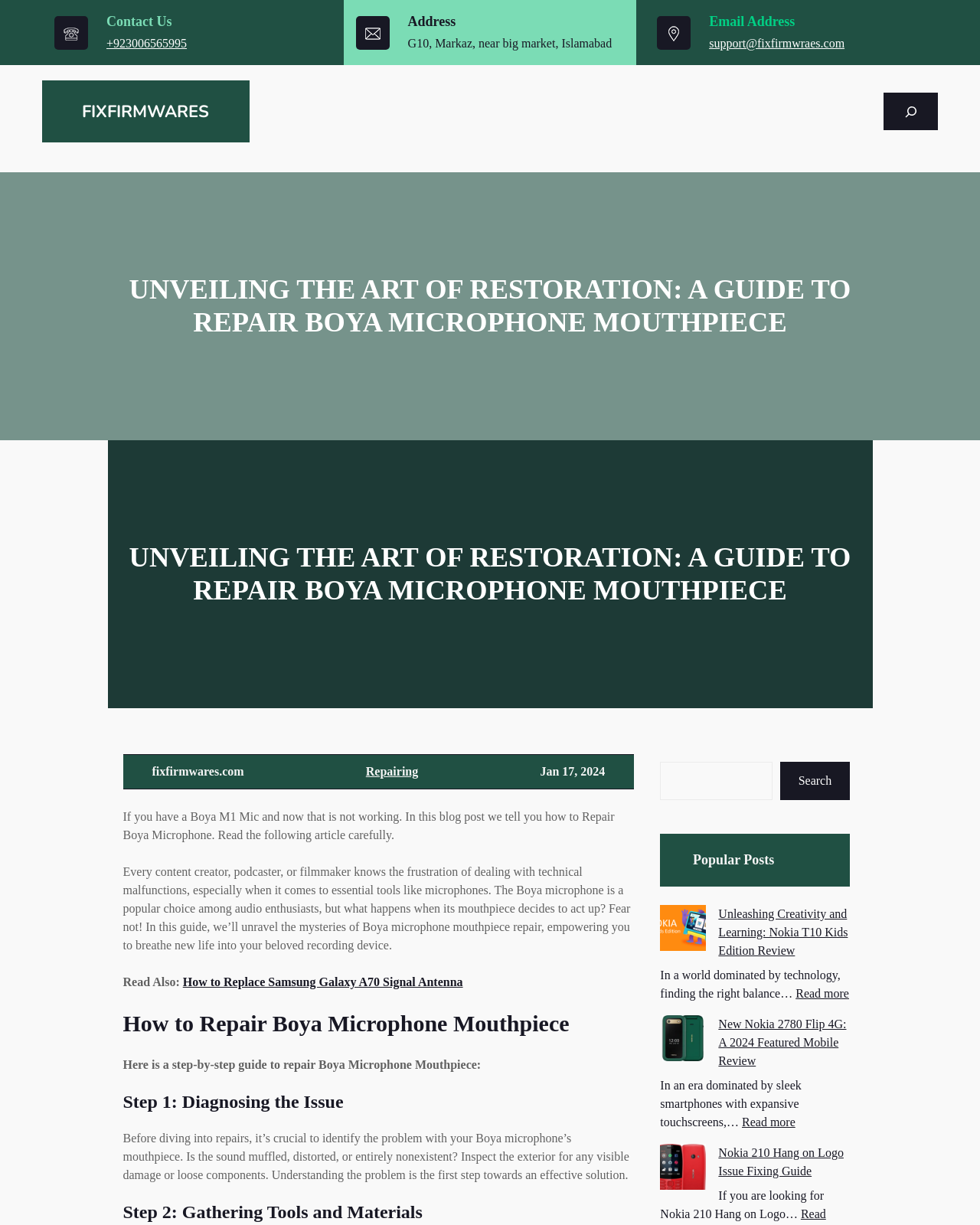Bounding box coordinates should be in the format (top-left x, top-left y, bottom-right x, bottom-right y) and all values should be floating point numbers between 0 and 1. Determine the bounding box coordinate for the UI element described as: Visiting the Outdoors Responsibly

None